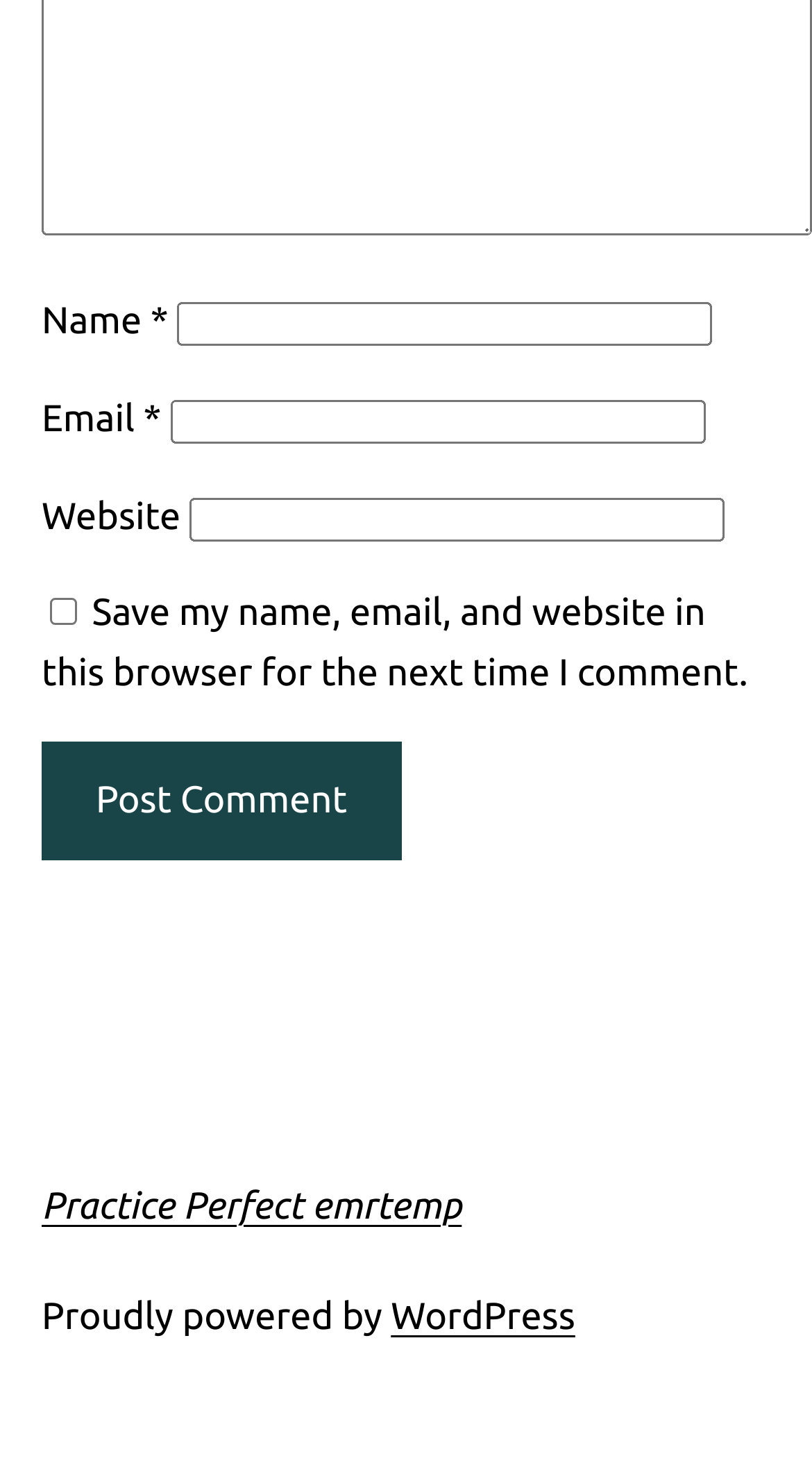Is the 'Email' field required?
Based on the screenshot, answer the question with a single word or phrase.

Yes